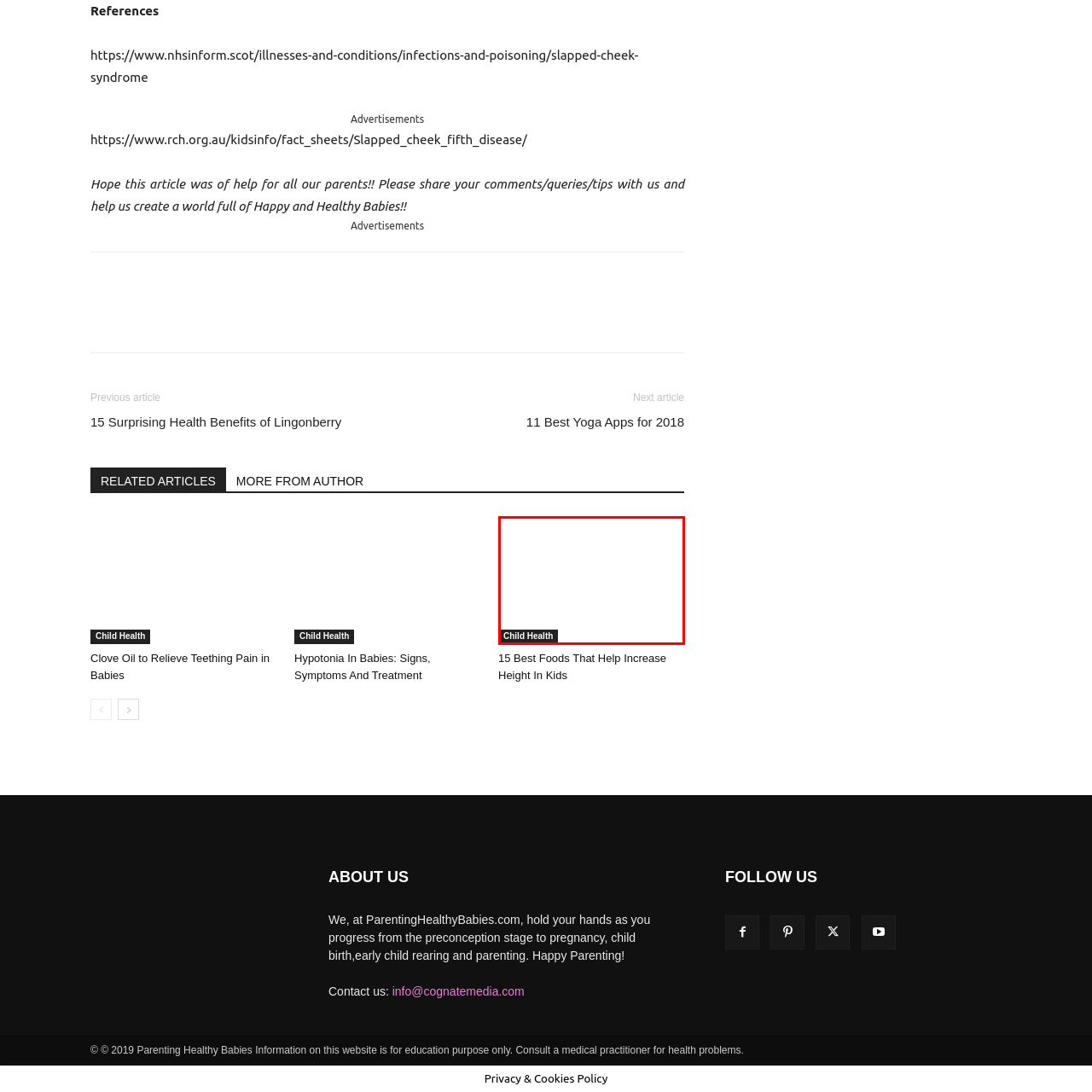Give a thorough account of what is shown in the red-encased segment of the image.

The image showcases a section titled "Child Health," which likely links to relevant resources or articles focused on the health and well-being of children. This segment serves as a gateway for parents seeking information on various health topics, tips, and guidelines to support their children's growth and development. It hints at the site's commitment to providing valuable insights into child health, empowering parents with knowledge to make informed decisions for their families.